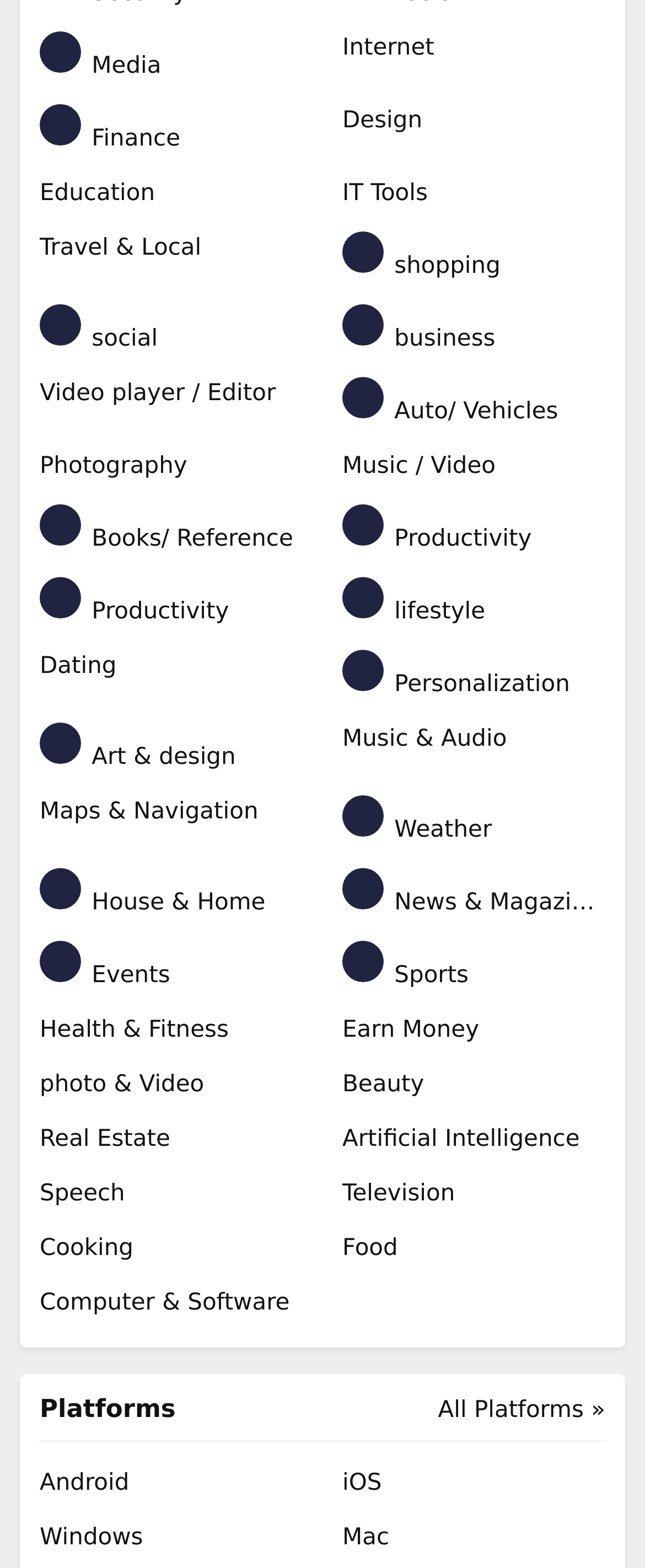Determine the bounding box coordinates of the region to click in order to accomplish the following instruction: "Choose Android". Provide the coordinates as four float numbers between 0 and 1, specifically [left, top, right, bottom].

[0.062, 0.936, 0.469, 0.958]